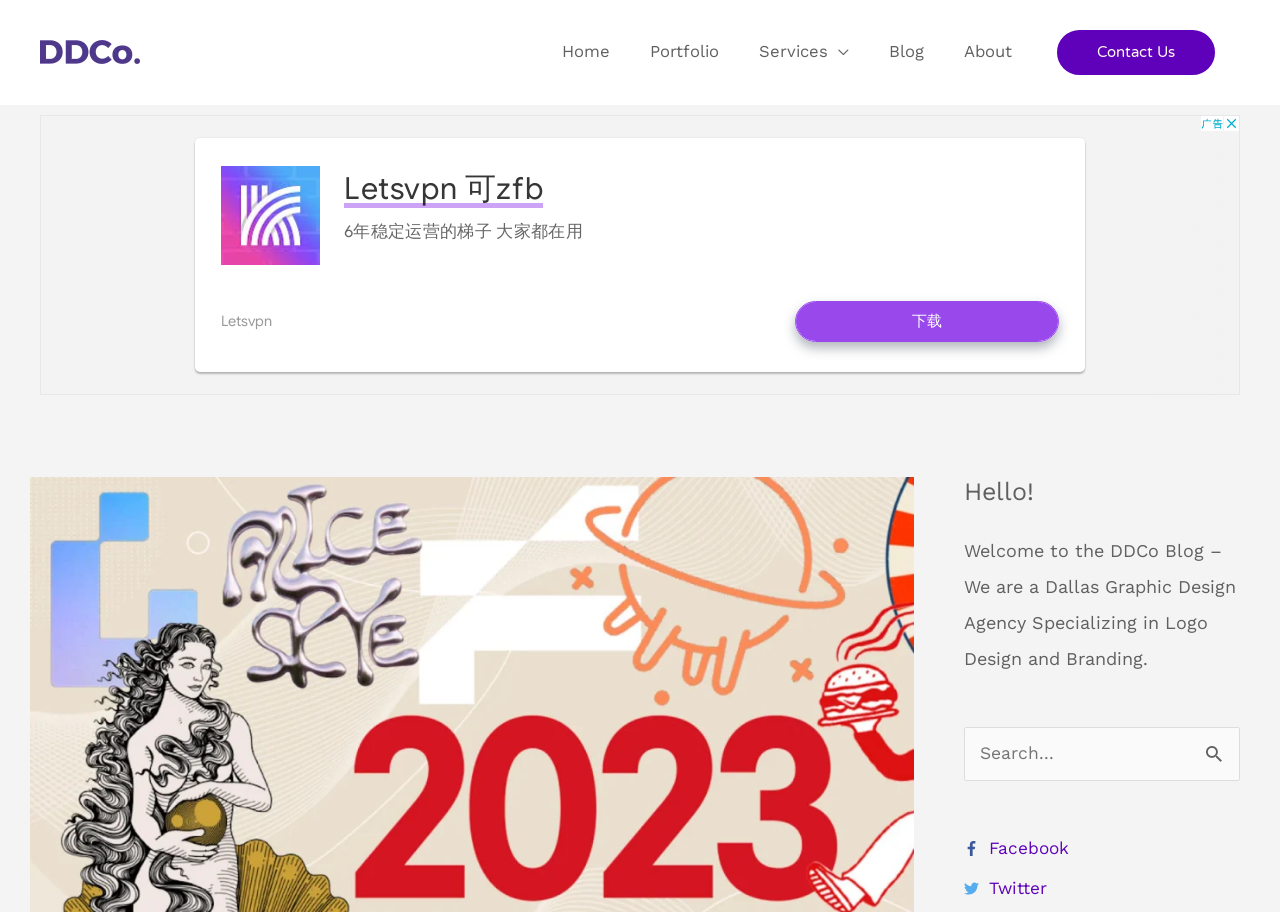Utilize the details in the image to give a detailed response to the question: What is the specialization of the design agency?

I read the description 'We are a Dallas Graphic Design Agency Specializing in Logo Design and Branding' which indicates that the agency specializes in logo design and branding.